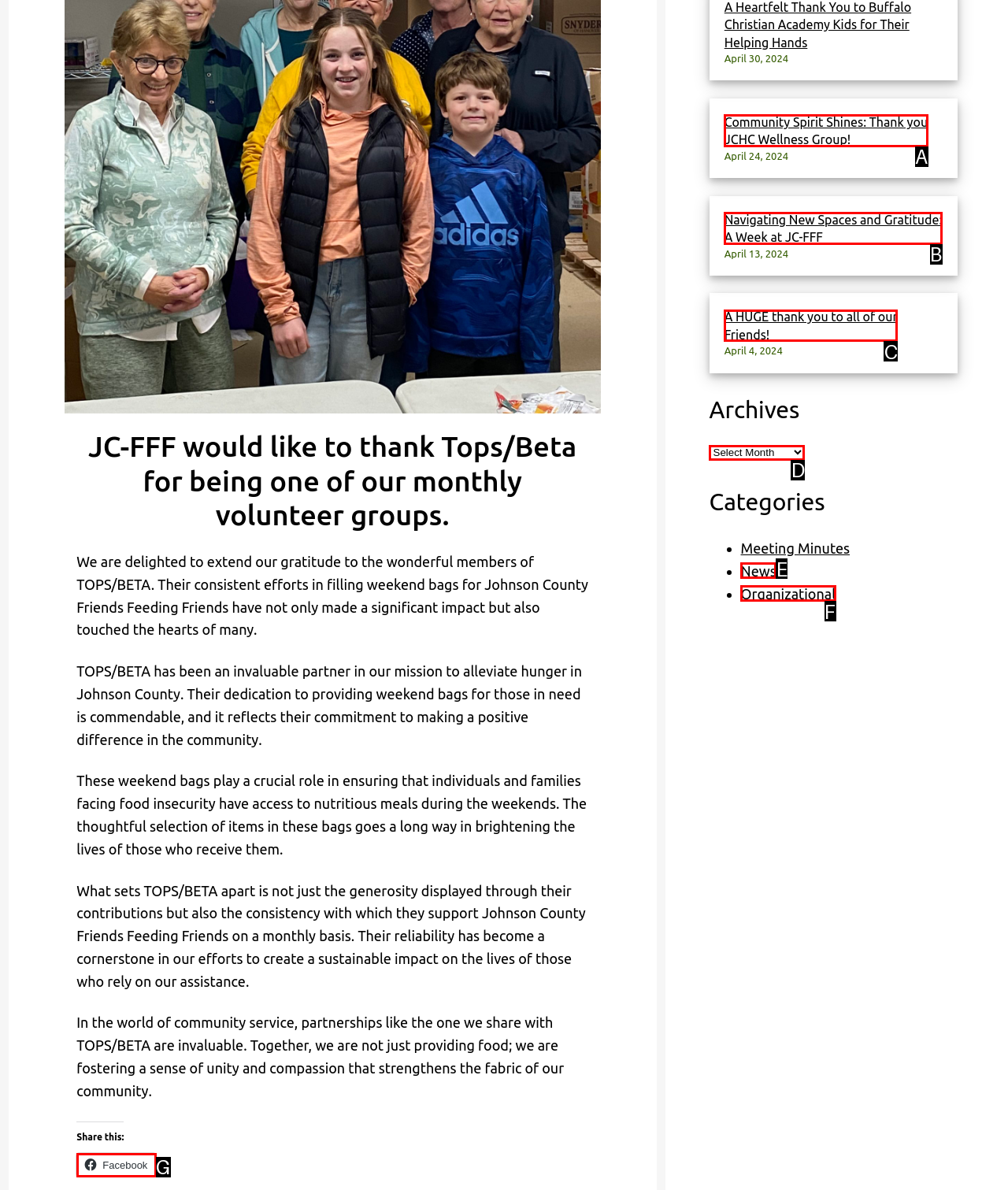Select the option that fits this description: News
Answer with the corresponding letter directly.

E